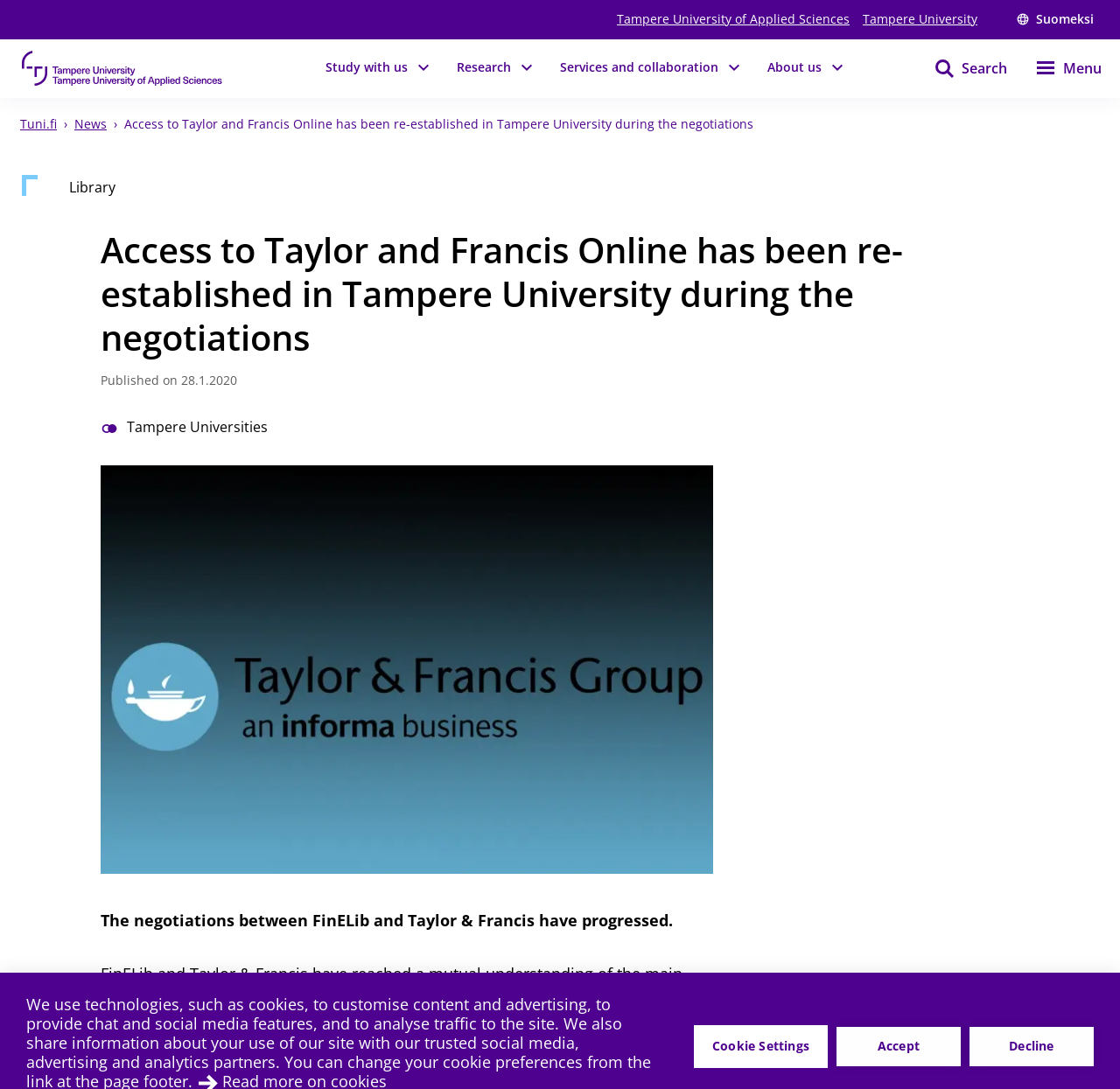Determine the bounding box coordinates for the clickable element to execute this instruction: "Open study with us submenu". Provide the coordinates as four float numbers between 0 and 1, i.e., [left, top, right, bottom].

[0.371, 0.036, 0.384, 0.088]